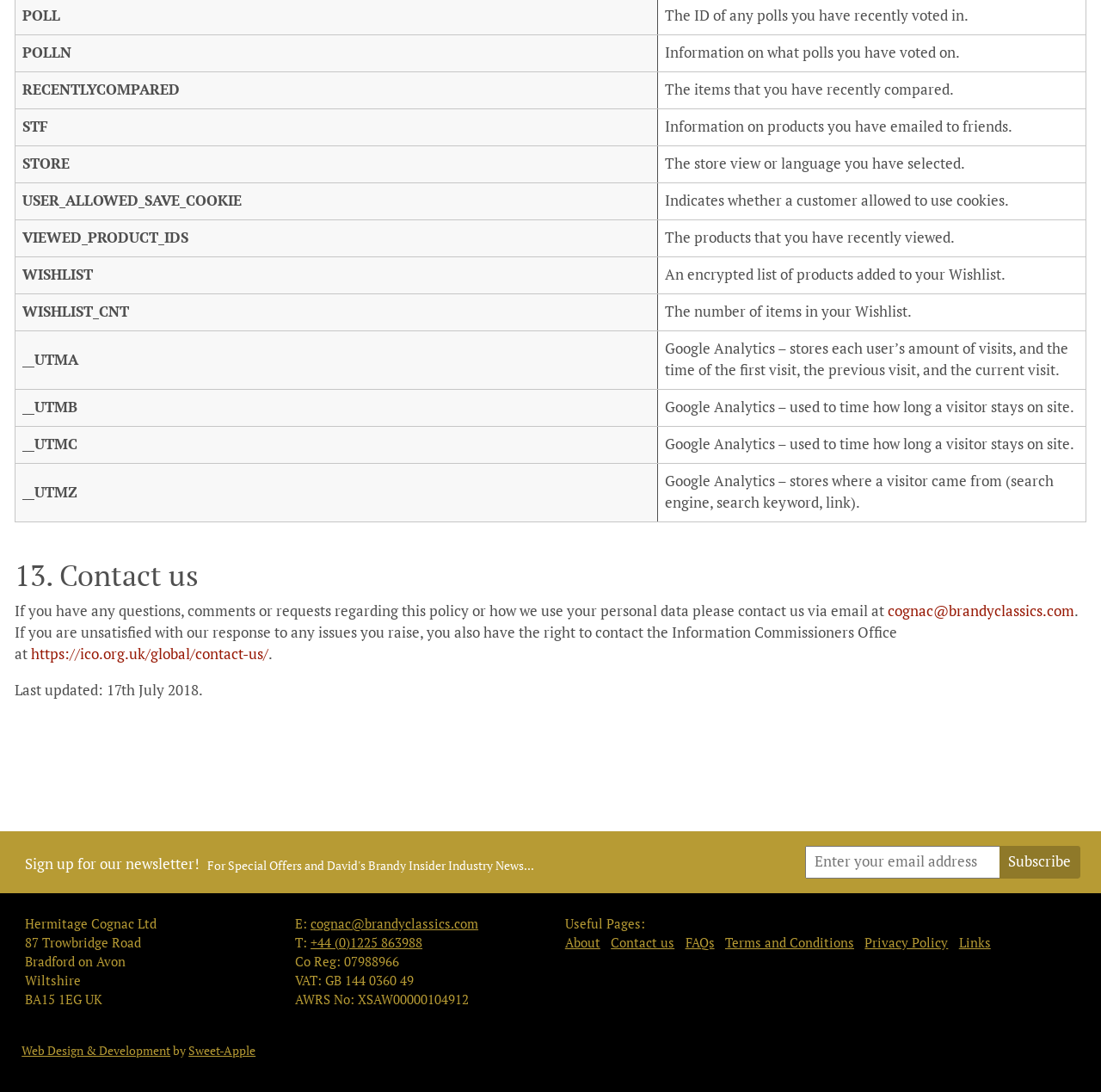What is the company's email address?
Could you answer the question with a detailed and thorough explanation?

The company's email address can be found in the contact information section at the bottom of the webpage, where it is listed as 'cognac@brandyclassics.com'.